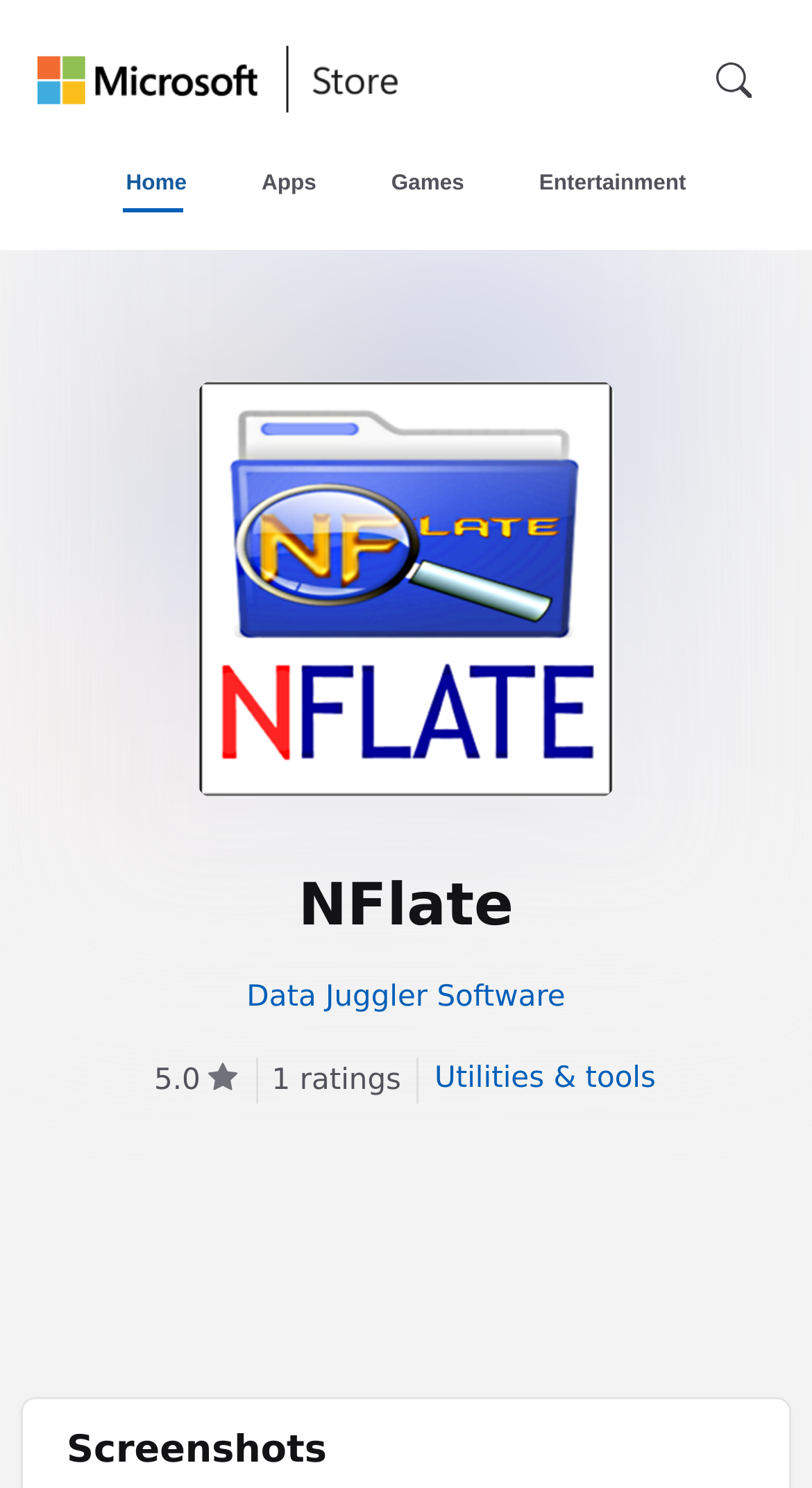Can you identify the bounding box coordinates of the clickable region needed to carry out this instruction: 'View the 'Screenshots''? The coordinates should be four float numbers within the range of 0 to 1, stated as [left, top, right, bottom].

[0.082, 0.959, 0.402, 0.989]